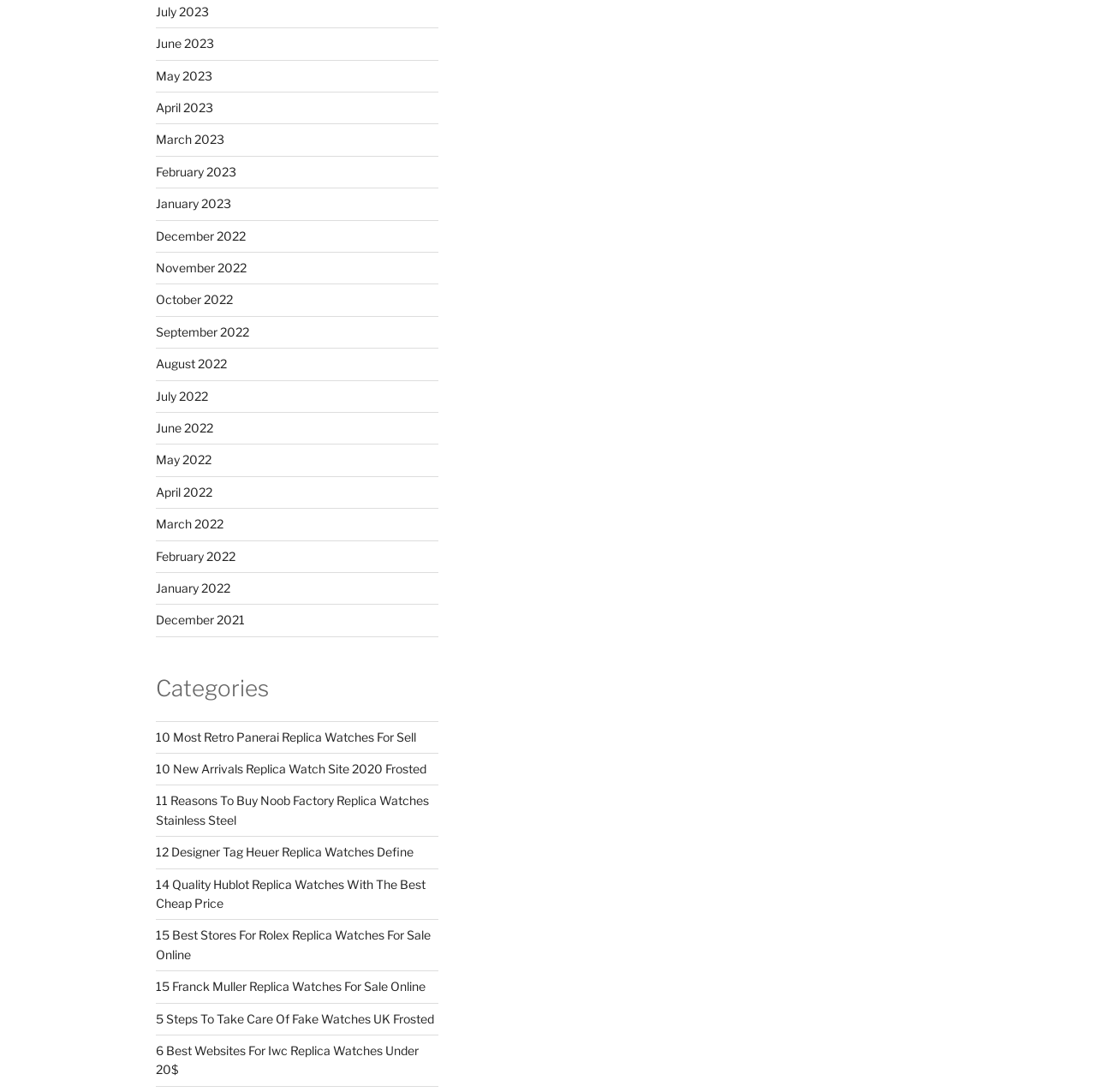Indicate the bounding box coordinates of the element that needs to be clicked to satisfy the following instruction: "Explore 5 Steps To Take Care Of Fake Watches UK Frosted". The coordinates should be four float numbers between 0 and 1, i.e., [left, top, right, bottom].

[0.142, 0.926, 0.396, 0.939]